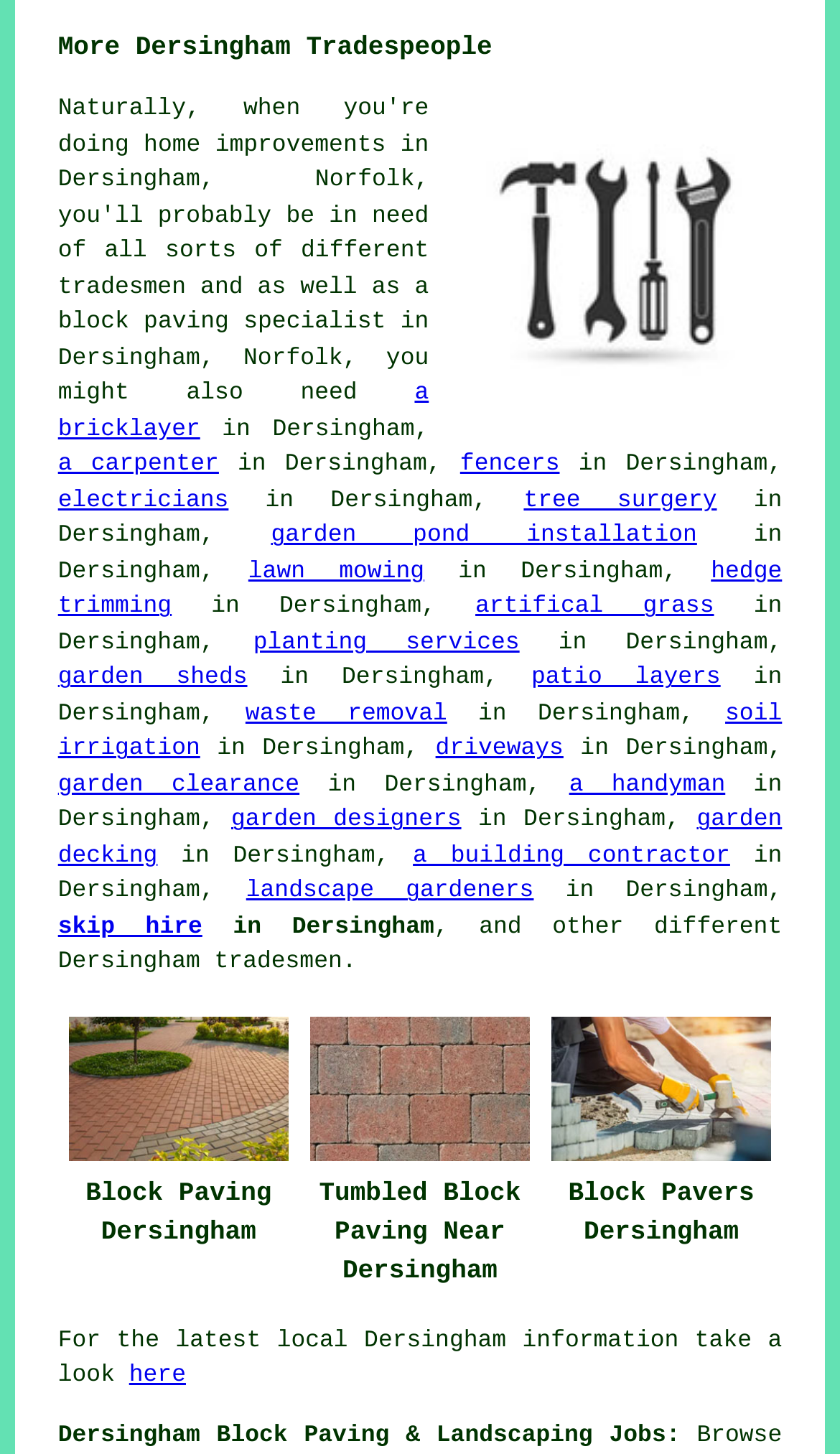Please provide the bounding box coordinates for the element that needs to be clicked to perform the instruction: "click a bricklayer". The coordinates must consist of four float numbers between 0 and 1, formatted as [left, top, right, bottom].

[0.069, 0.263, 0.51, 0.305]